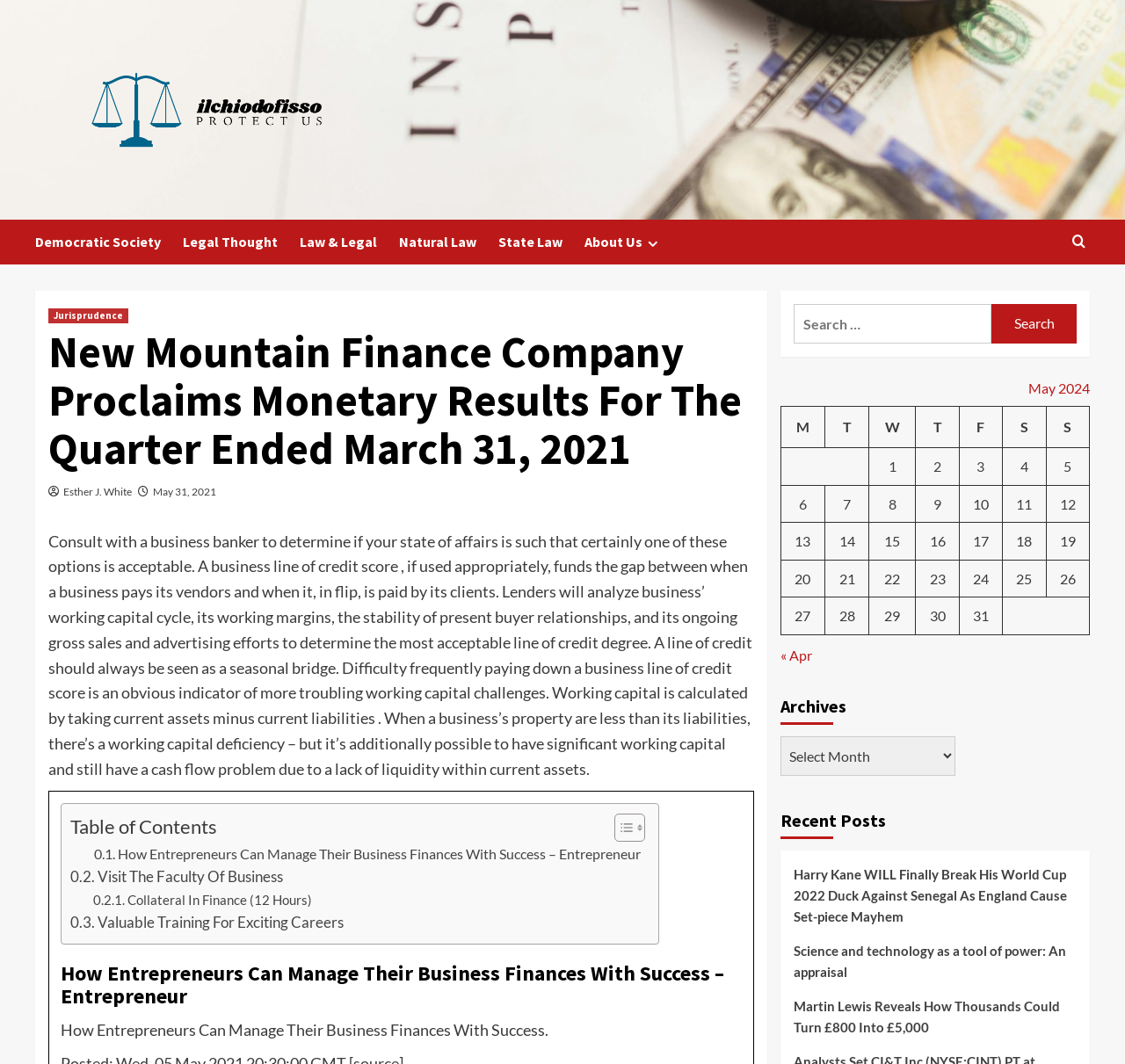Could you please study the image and provide a detailed answer to the question:
How many links are there in the table of contents?

The table of contents has 5 links, which are 'Toggle Table of Content', 'How Entrepreneurs Can Manage Their Business Finances With Success – Entrepreneur', 'Visit The Faculty Of Business', 'Collateral In Finance (12 Hours)', and 'Valuable Training For Exciting Careers'.